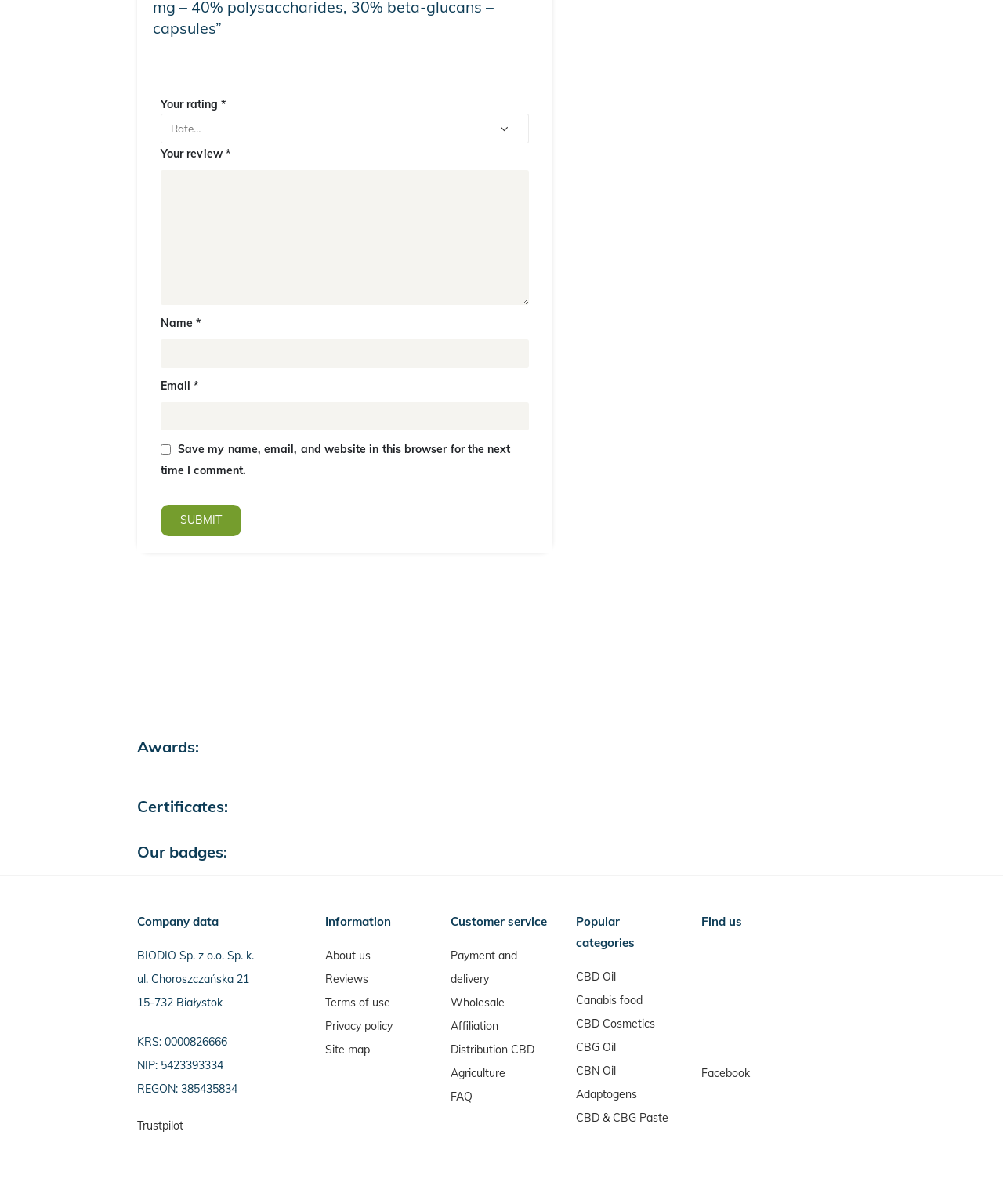Show the bounding box coordinates of the element that should be clicked to complete the task: "Check Trustpilot".

[0.137, 0.929, 0.183, 0.941]